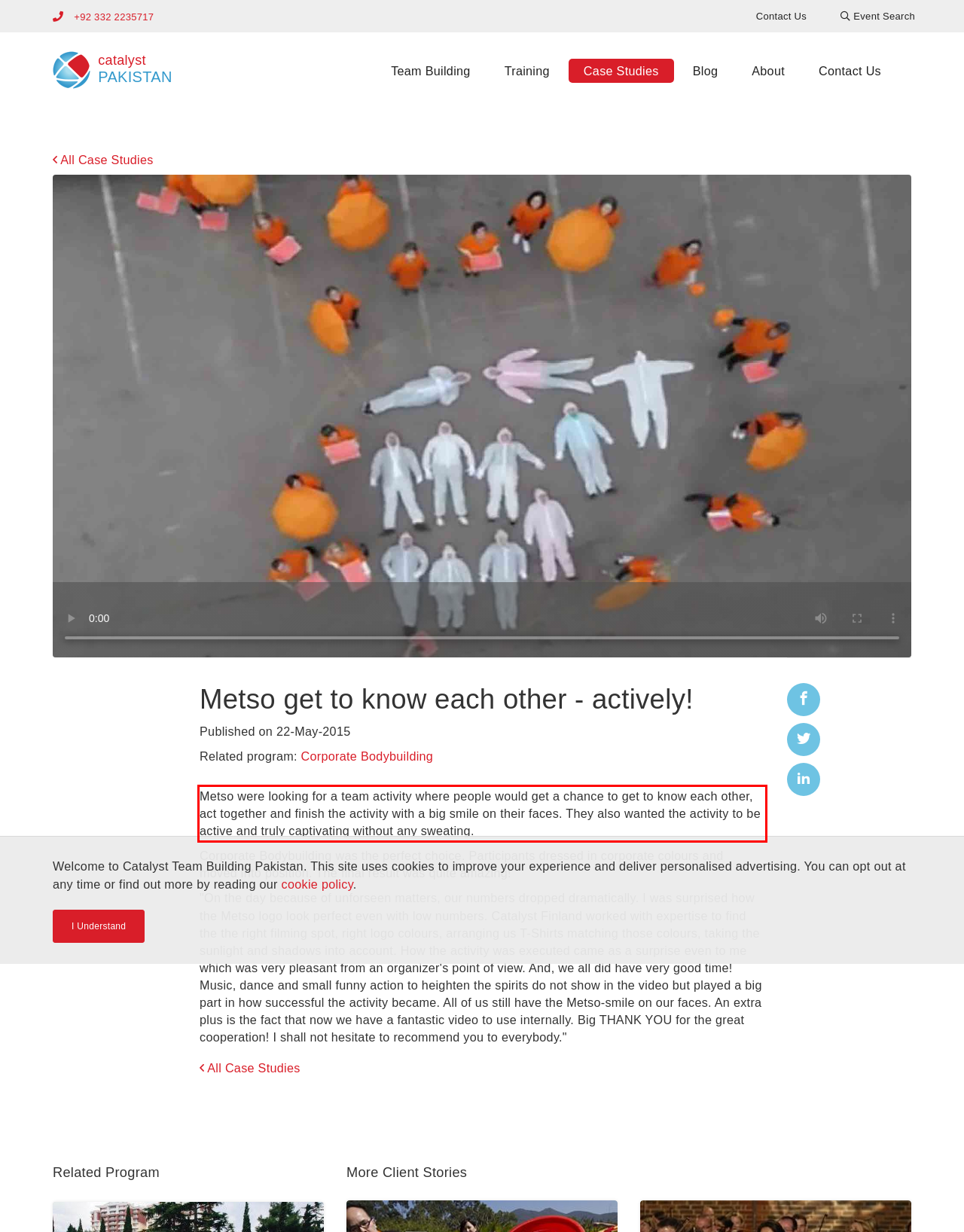Observe the screenshot of the webpage that includes a red rectangle bounding box. Conduct OCR on the content inside this red bounding box and generate the text.

Metso were looking for a team activity where people would get a chance to get to know each other, act together and finish the activity with a big smile on their faces. They also wanted the activity to be active and truly captivating without any sweating.